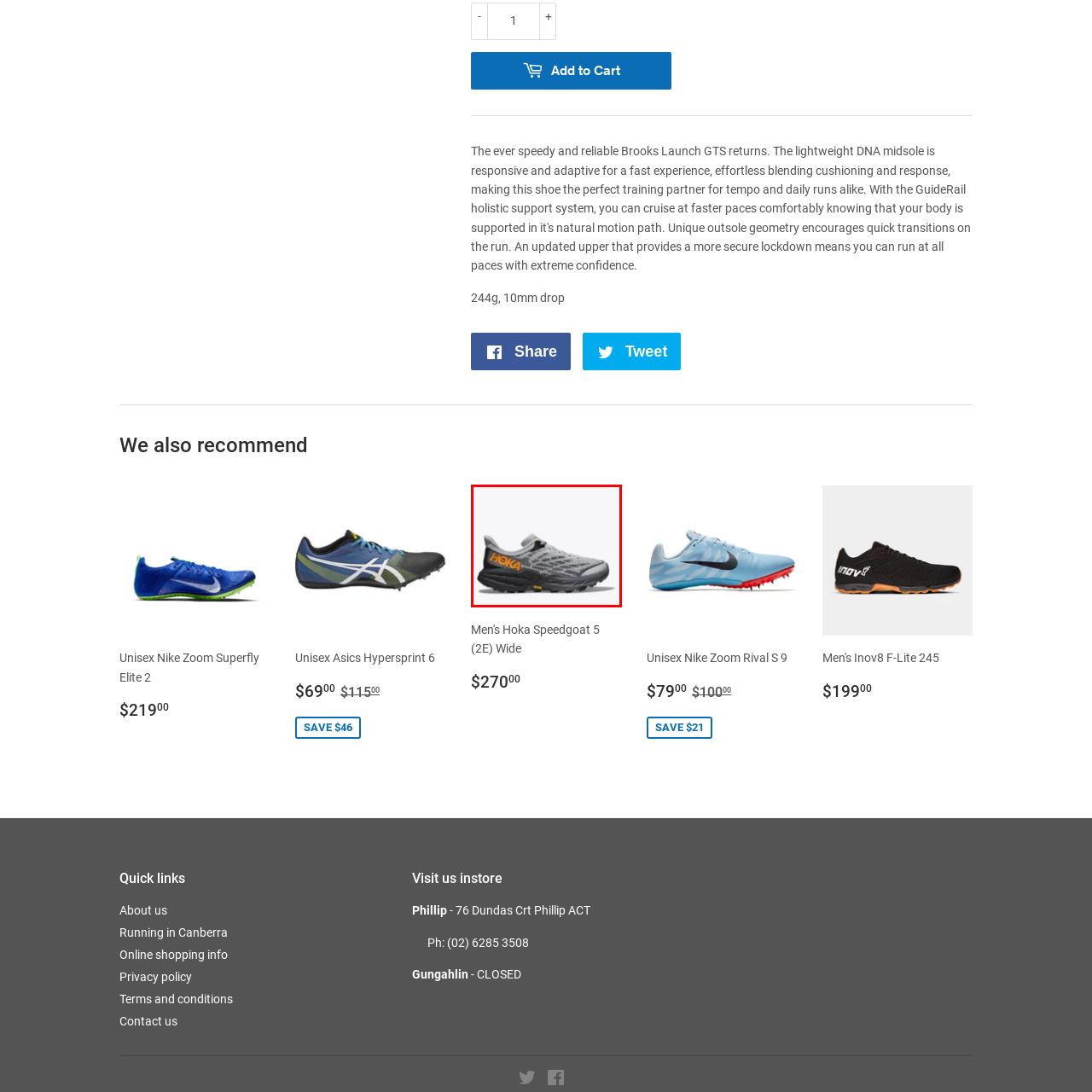Examine the area within the red bounding box and answer the following question using a single word or phrase:
What is the significance of the '2E' in the shoe model name?

Wide sizing